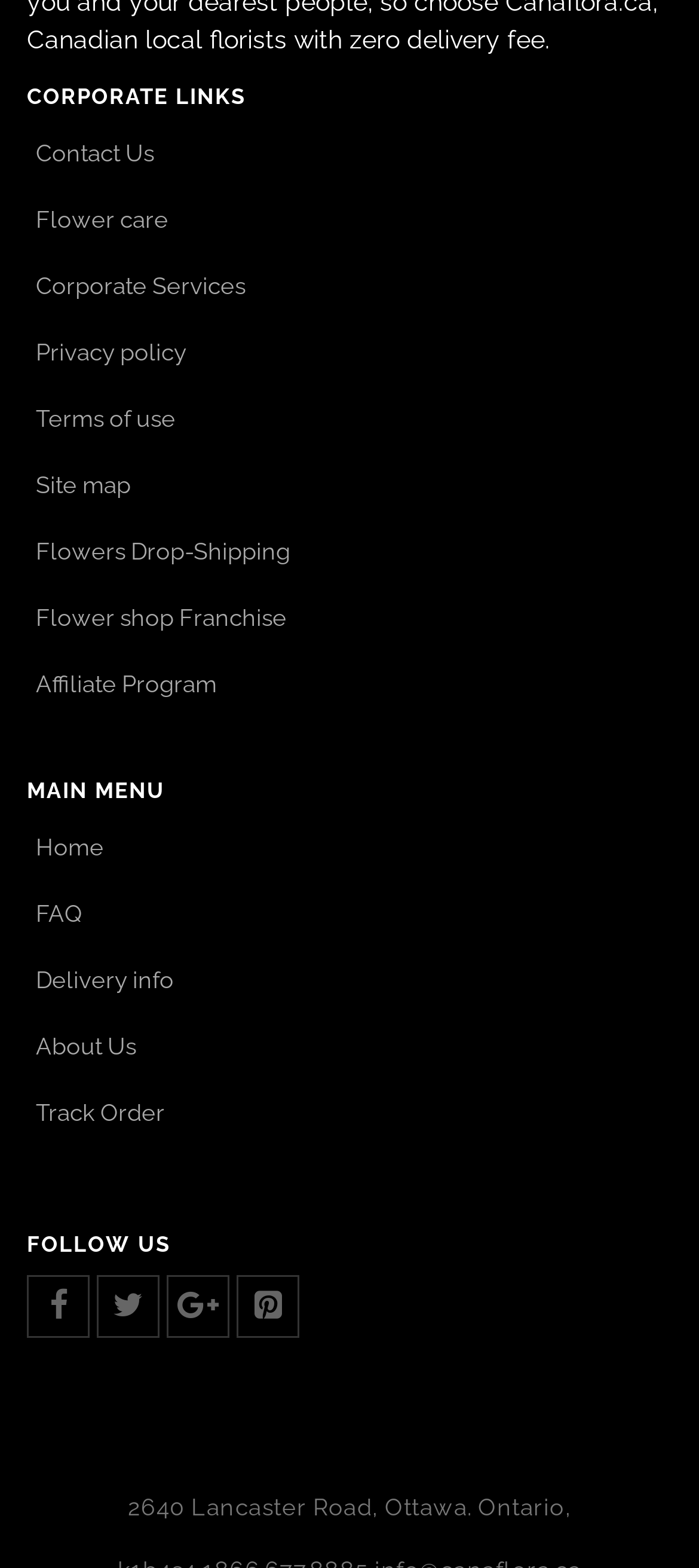Identify the bounding box for the UI element described as: "admin". The coordinates should be four float numbers between 0 and 1, i.e., [left, top, right, bottom].

None